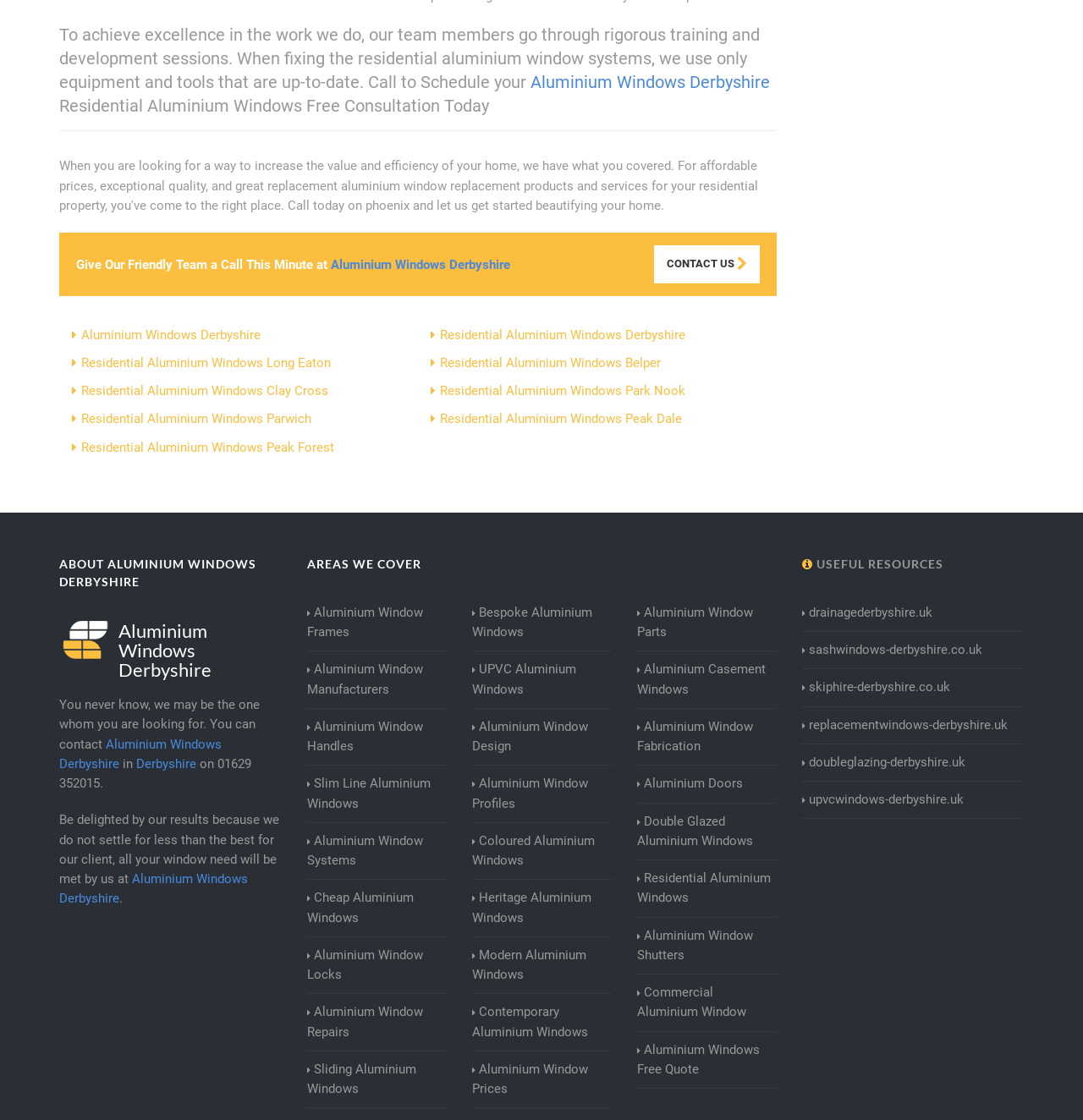What is the purpose of the company?
Please answer the question with as much detail and depth as you can.

The purpose of the company can be inferred from the text on the webpage, which mentions 'Residential Aluminium Windows' and 'Aluminium Window Systems', indicating that the company provides services related to residential aluminium windows.